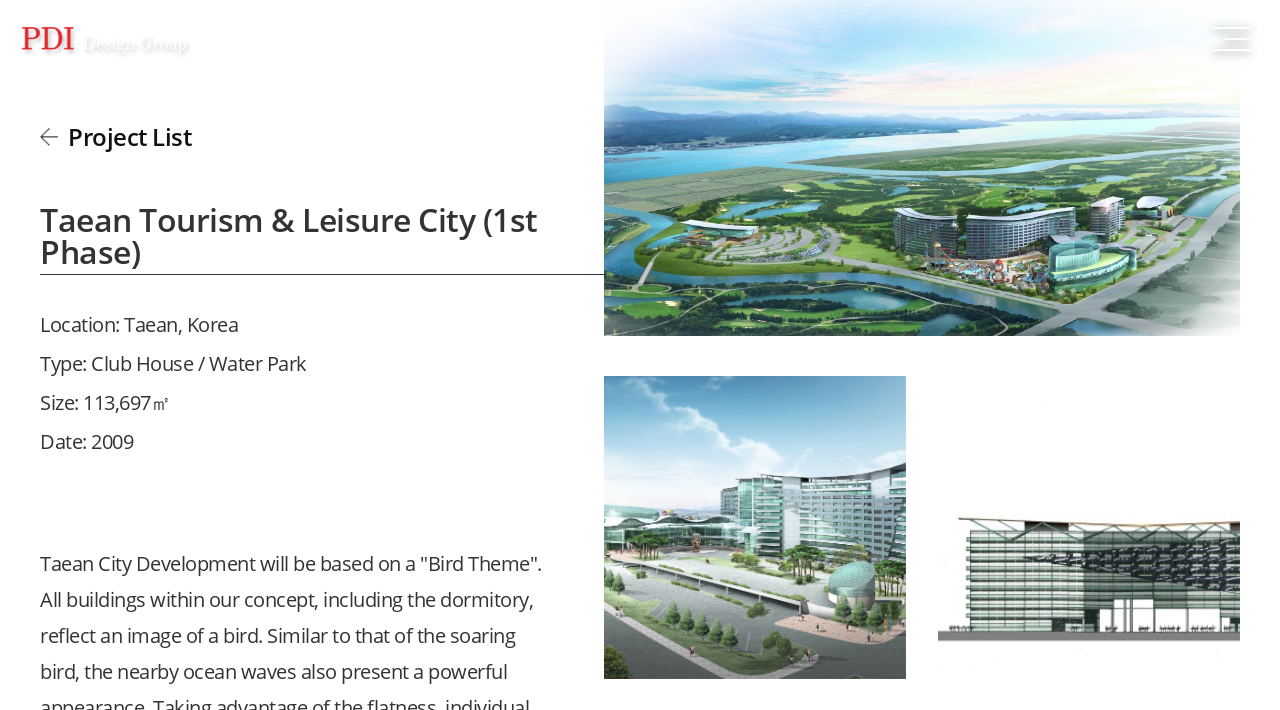Based on the element description alt="PDI design logo", identify the bounding box coordinates for the UI element. The coordinates should be in the format (top-left x, top-left y, bottom-right x, bottom-right y) and within the 0 to 1 range.

[0.015, 0.035, 0.156, 0.062]